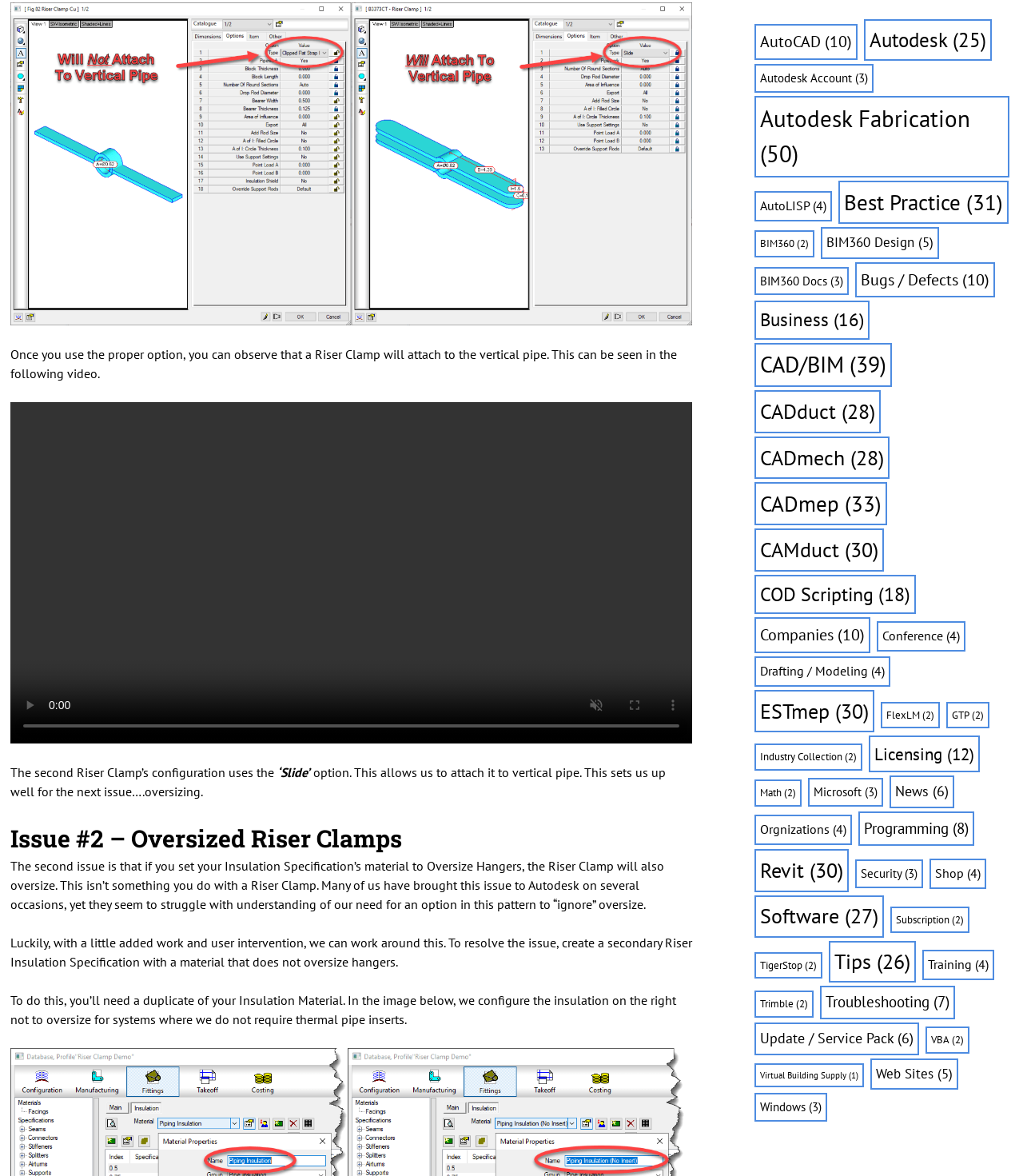Find the bounding box coordinates for the HTML element specified by: "Update / Service Pack (6)".

[0.737, 0.87, 0.898, 0.898]